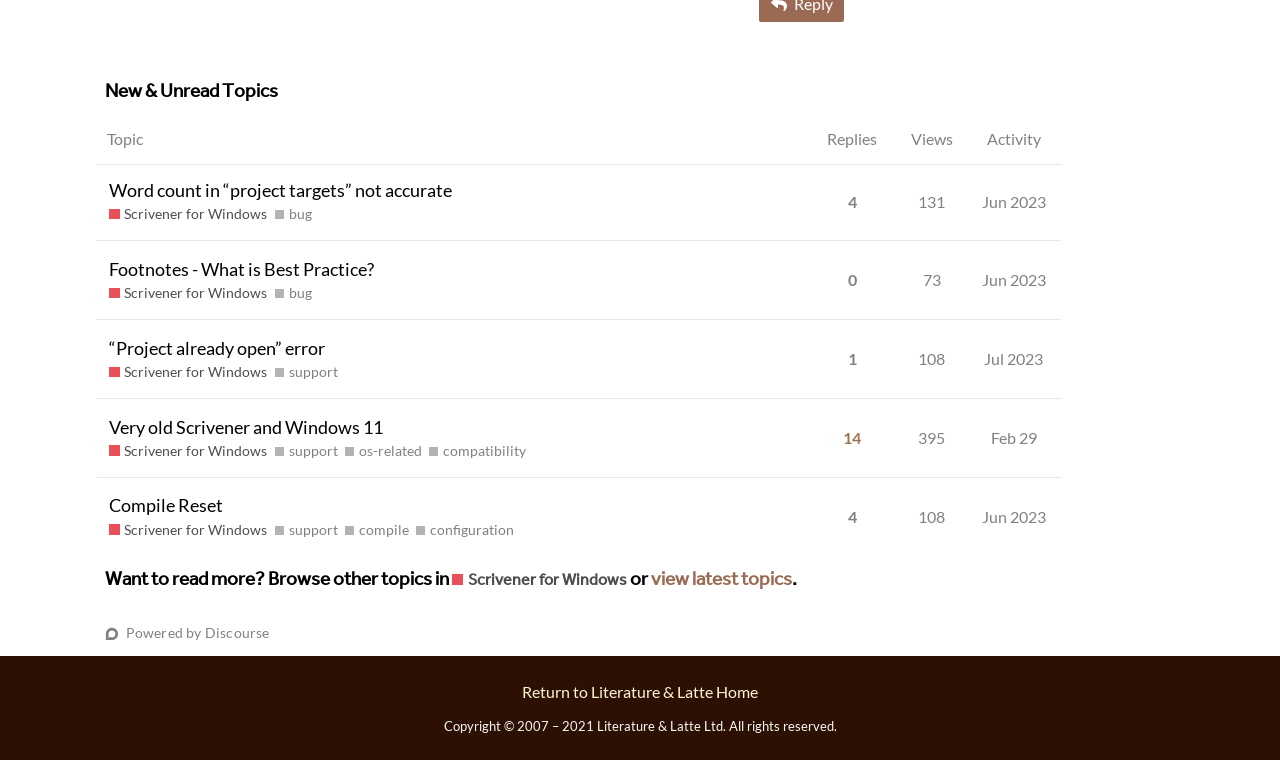Please find the bounding box coordinates (top-left x, top-left y, bottom-right x, bottom-right y) in the screenshot for the UI element described as follows: Jul 2023

[0.765, 0.439, 0.819, 0.504]